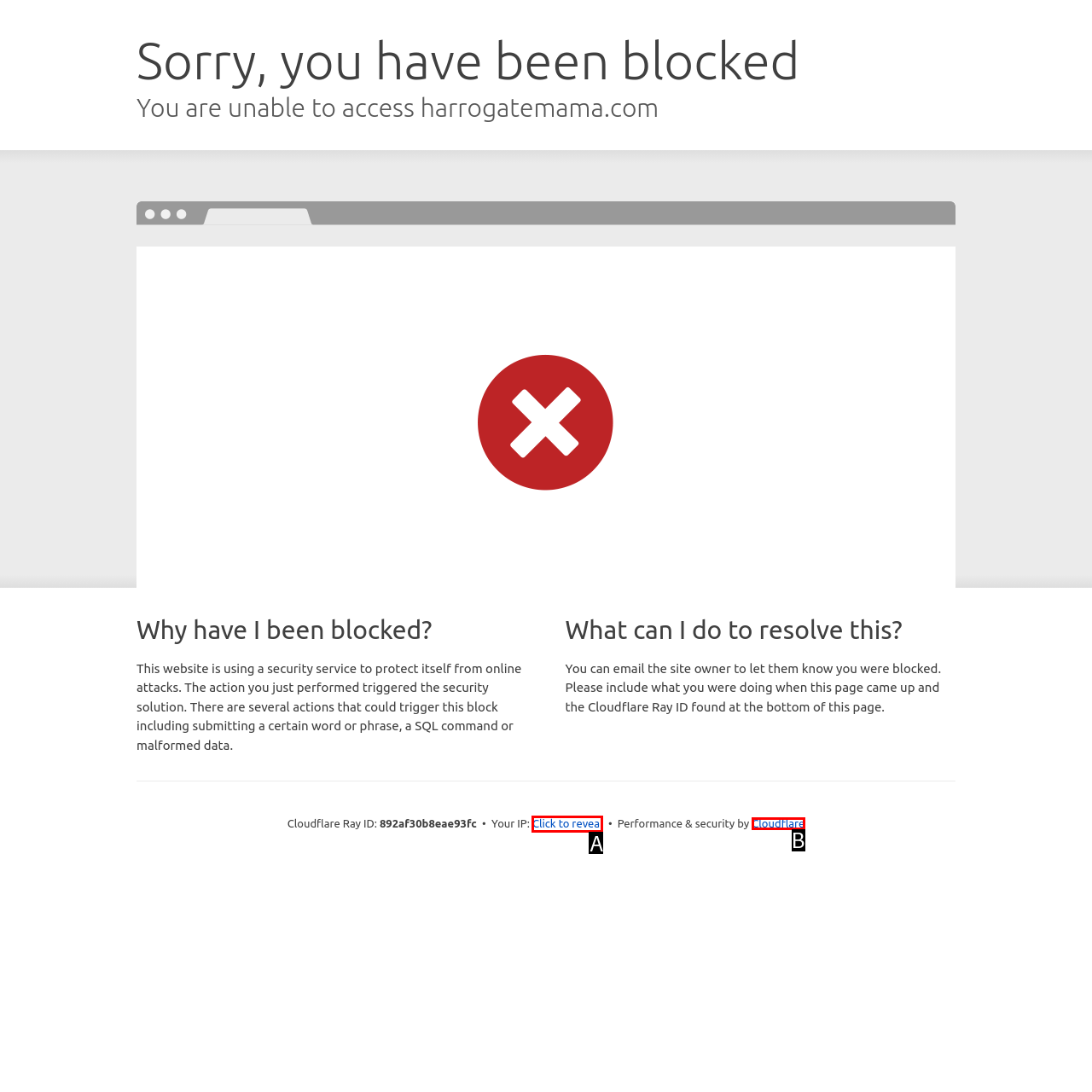Pick the option that best fits the description: Click to reveal. Reply with the letter of the matching option directly.

A